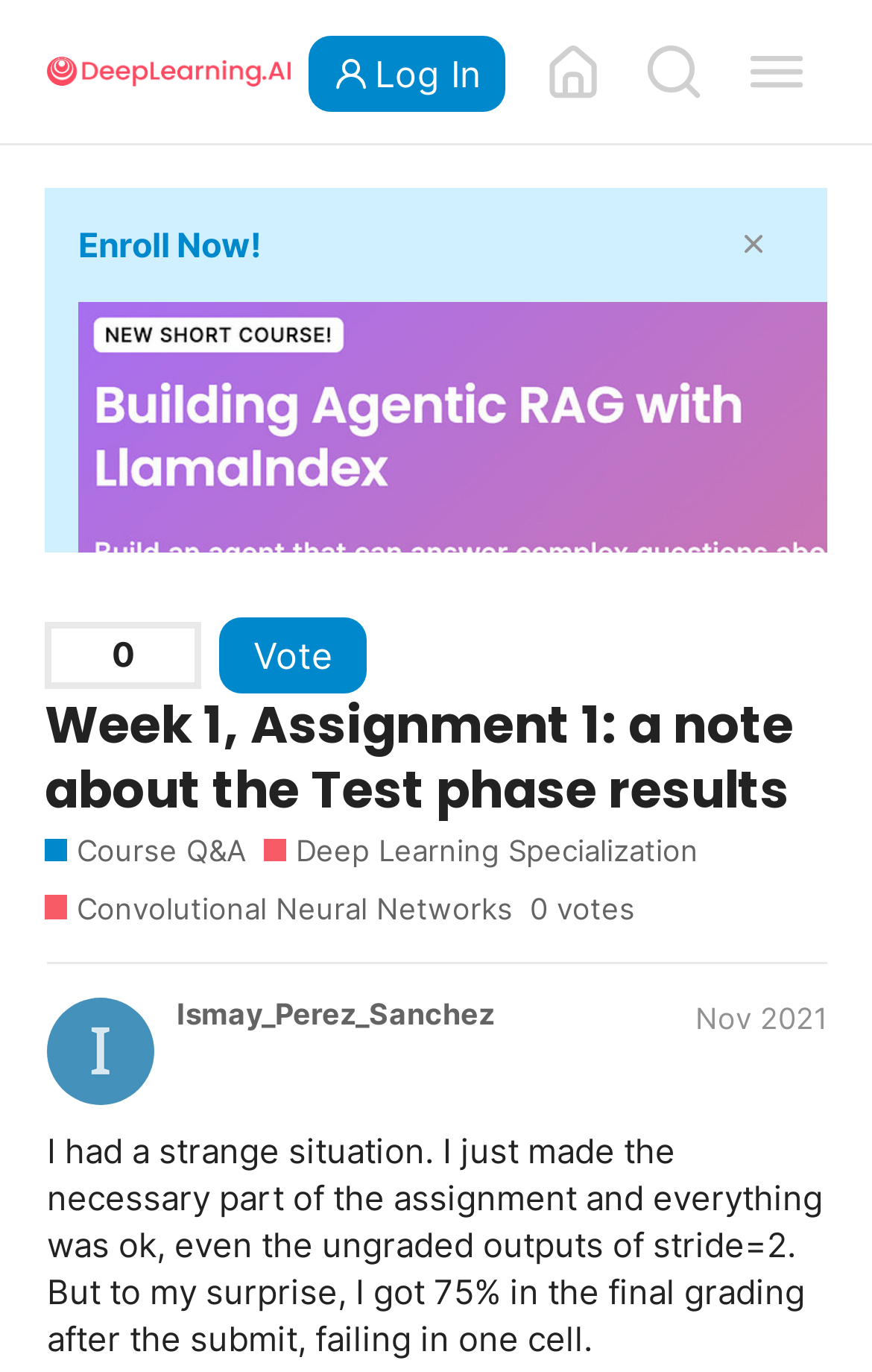What is the topic of the assignment?
Using the information from the image, answer the question thoroughly.

I found this answer by looking at the link 'Convolutional Neural Networks' which is located below the heading 'Week 1, Assignment 1: a note about the Test phase results'.